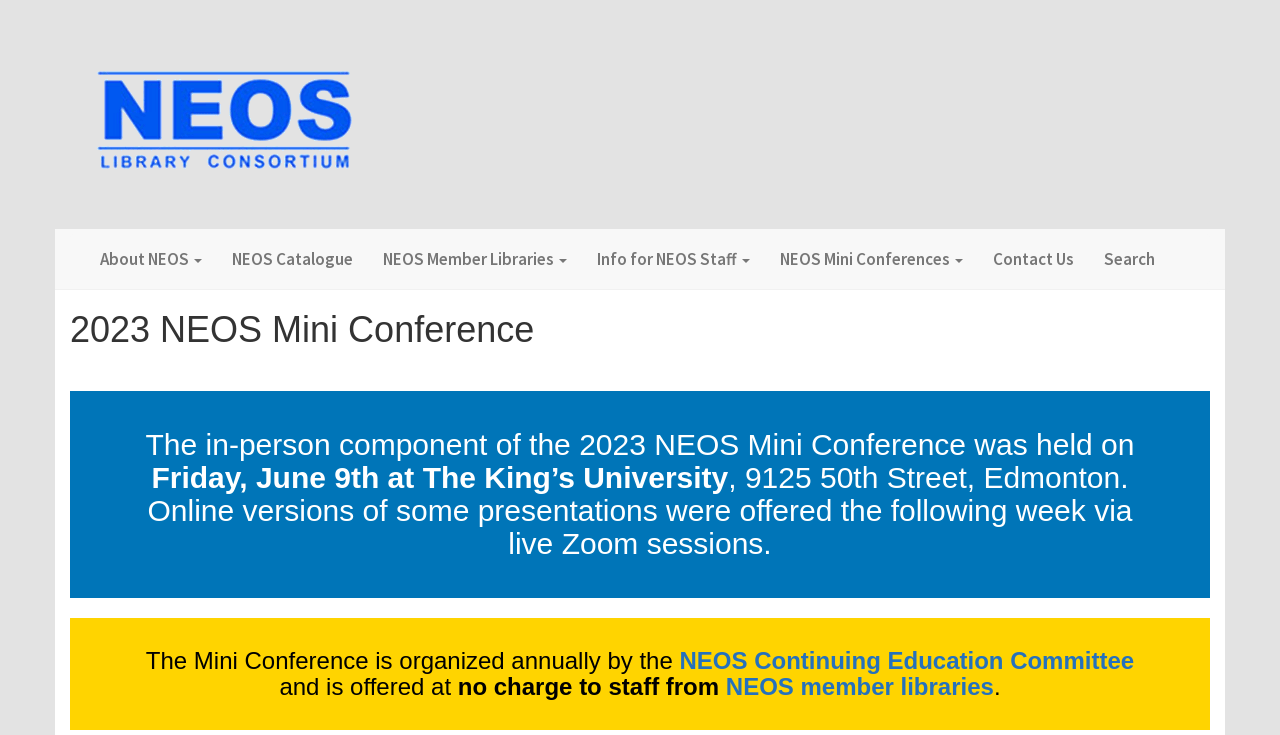Can you find the bounding box coordinates for the element to click on to achieve the instruction: "Click on the 'Modules' button"?

None